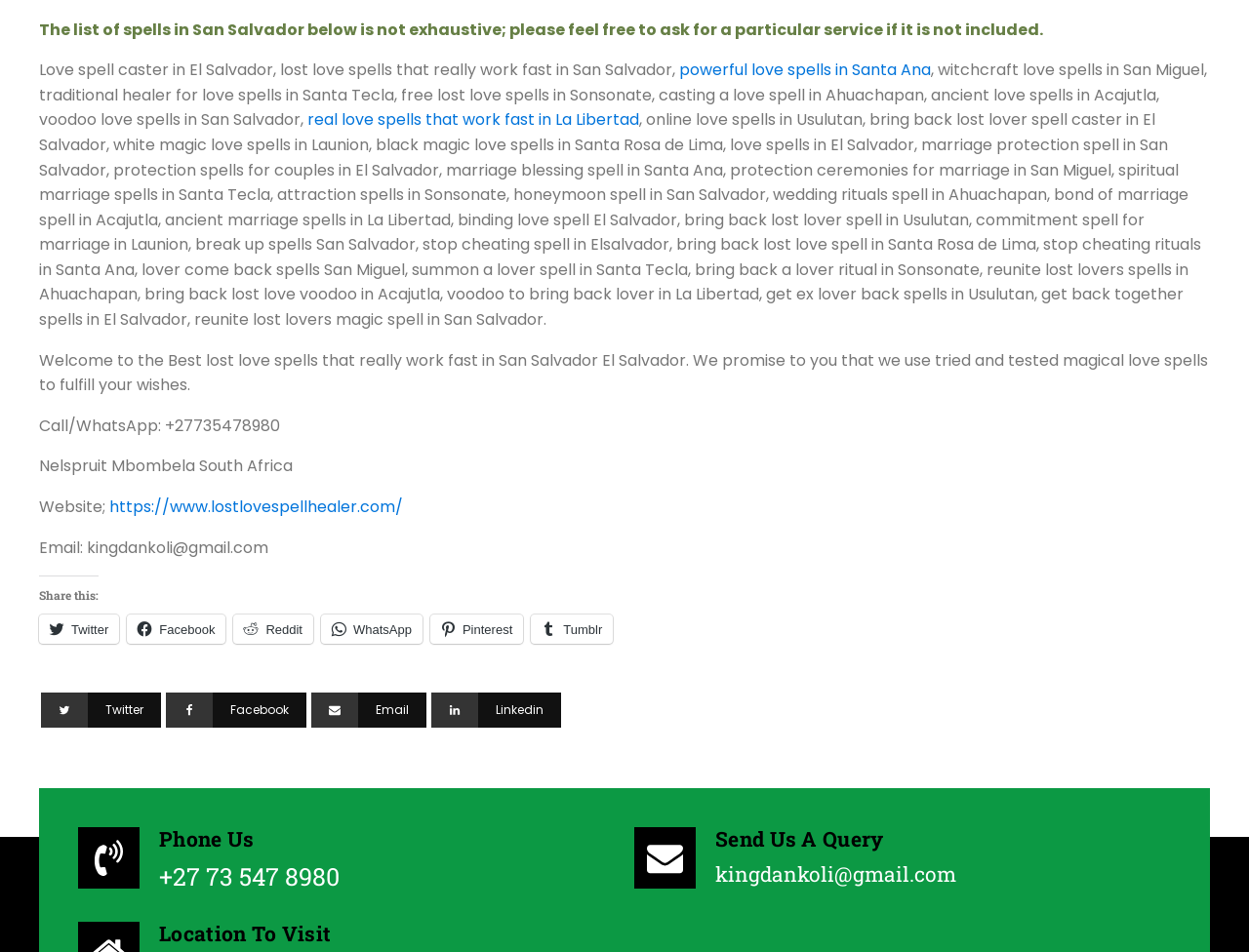Please give a concise answer to this question using a single word or phrase: 
What is the location of the love spell caster?

Nelspruit Mbombela South Africa